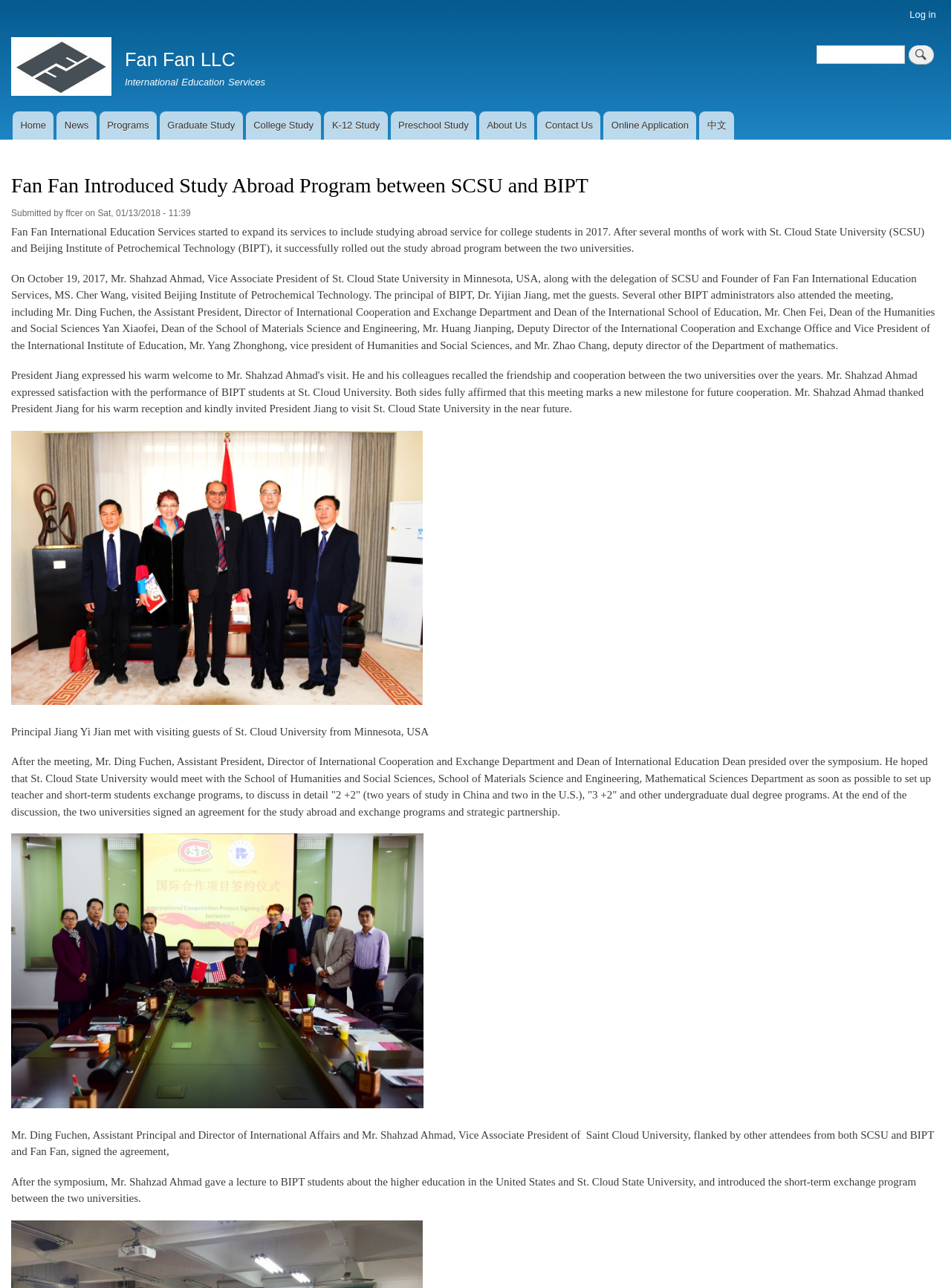Please provide a brief answer to the question using only one word or phrase: 
Who is the author of the article?

ffcer